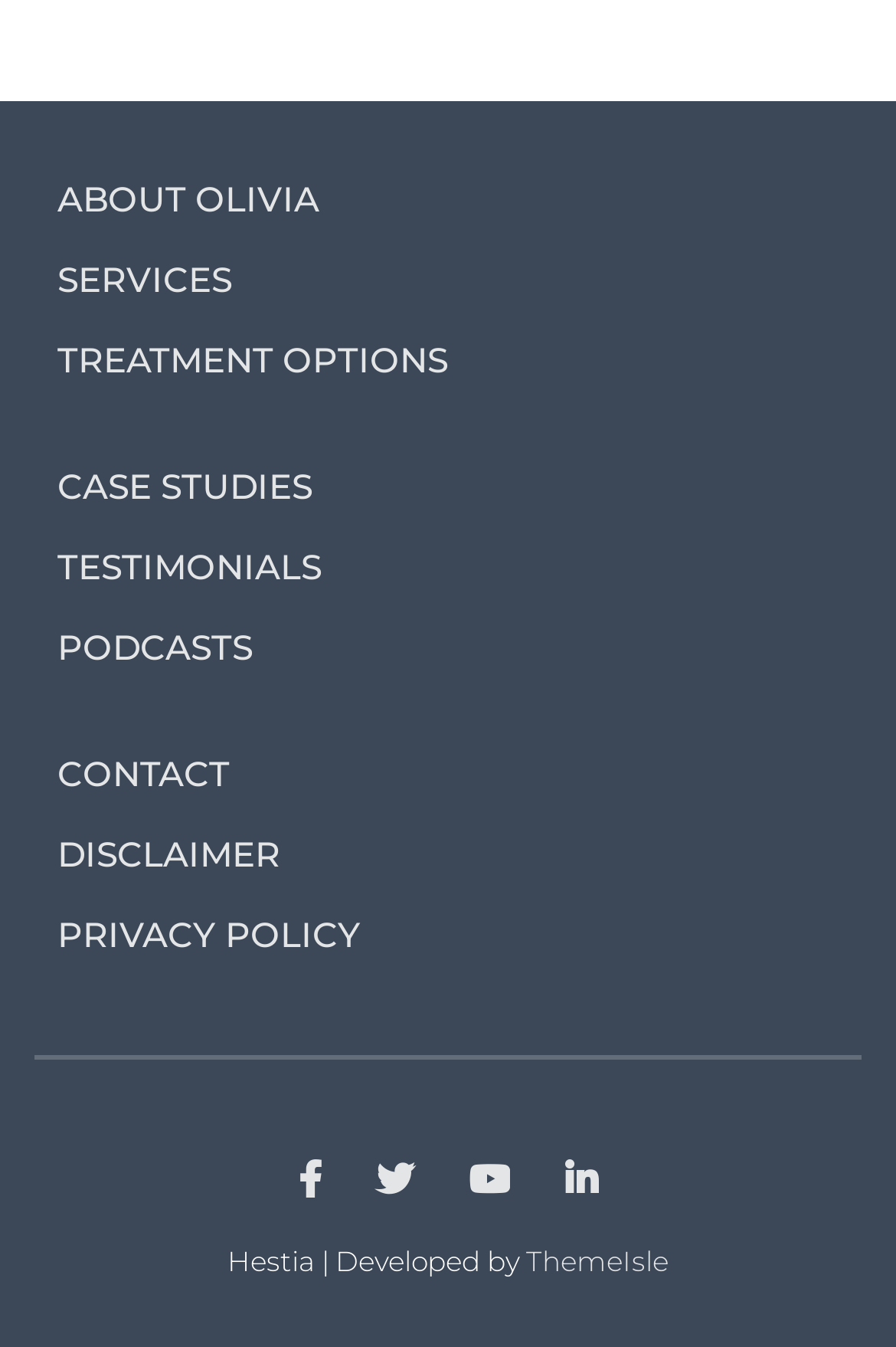Locate the bounding box of the UI element with the following description: "About Olivia".

[0.064, 0.126, 0.356, 0.169]